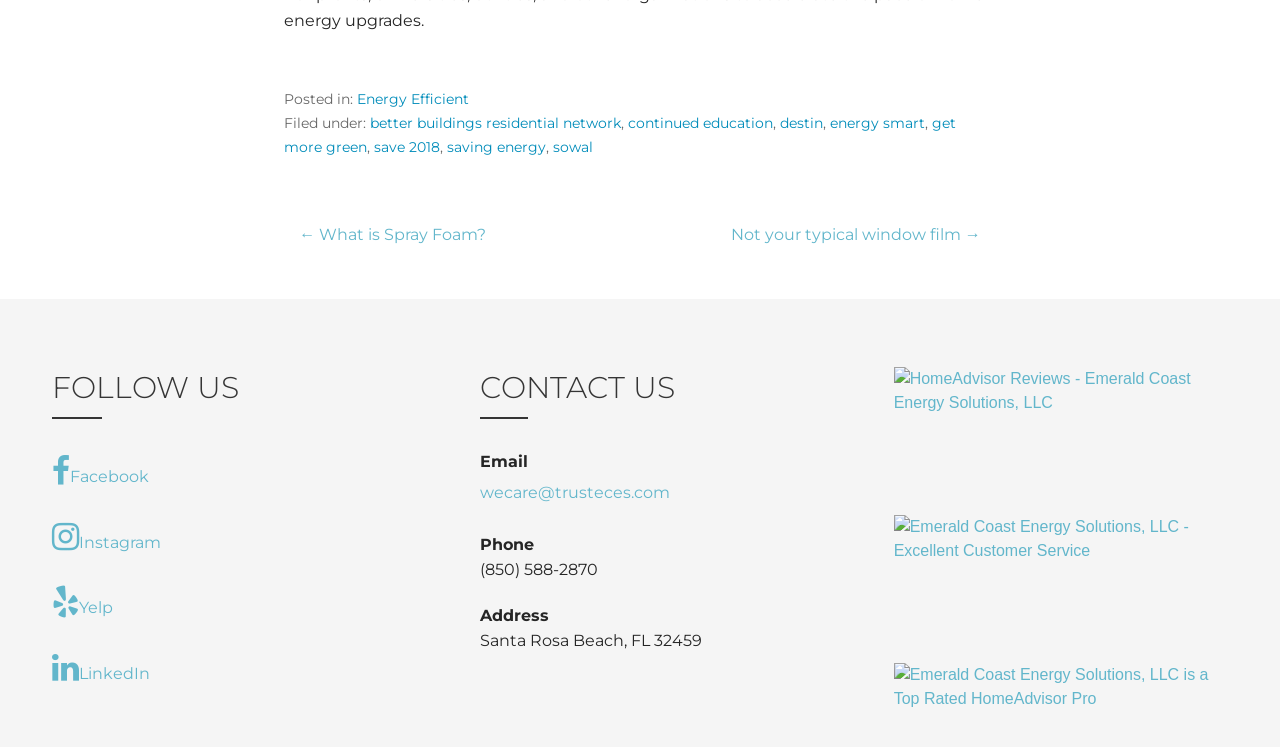Determine the bounding box coordinates for the clickable element required to fulfill the instruction: "Go to the 'Not your typical window film' post". Provide the coordinates as four float numbers between 0 and 1, i.e., [left, top, right, bottom].

[0.571, 0.302, 0.766, 0.327]